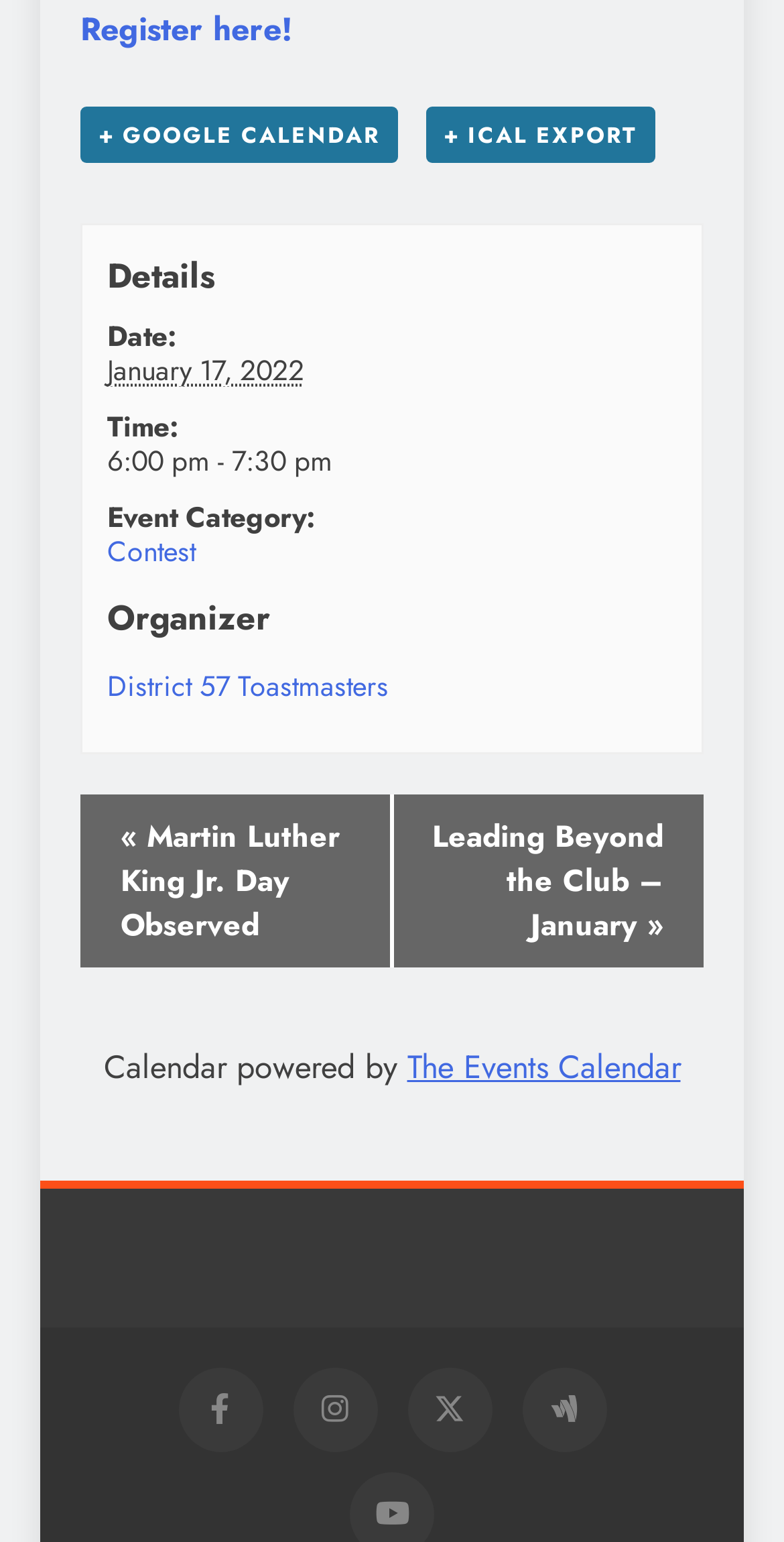Identify the bounding box coordinates of the specific part of the webpage to click to complete this instruction: "Export to Google Calendar".

[0.103, 0.07, 0.508, 0.106]